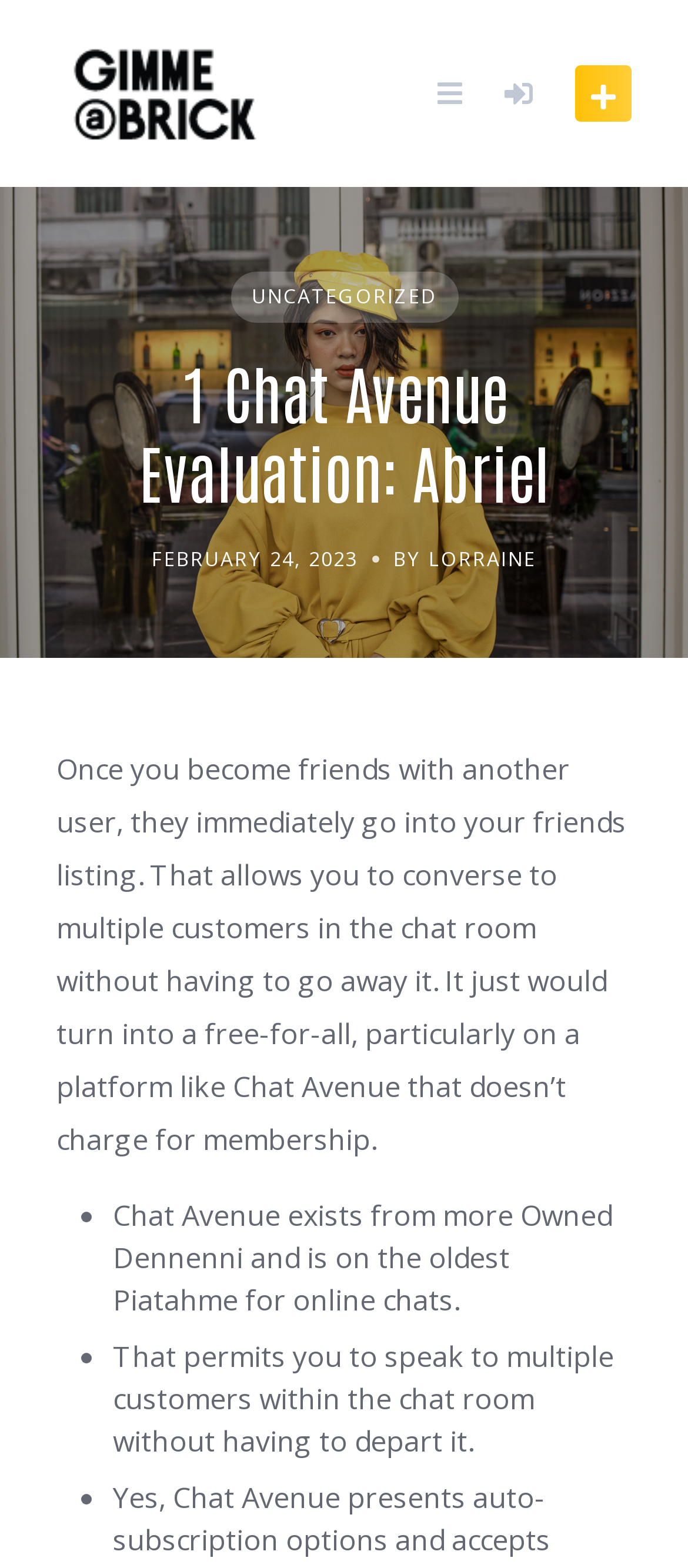What is the purpose of the friends listing?
Can you provide an in-depth and detailed response to the question?

The friends listing allows you to converse to multiple customers in the chat room without having to leave it, which is the purpose of the friends listing according to the text.